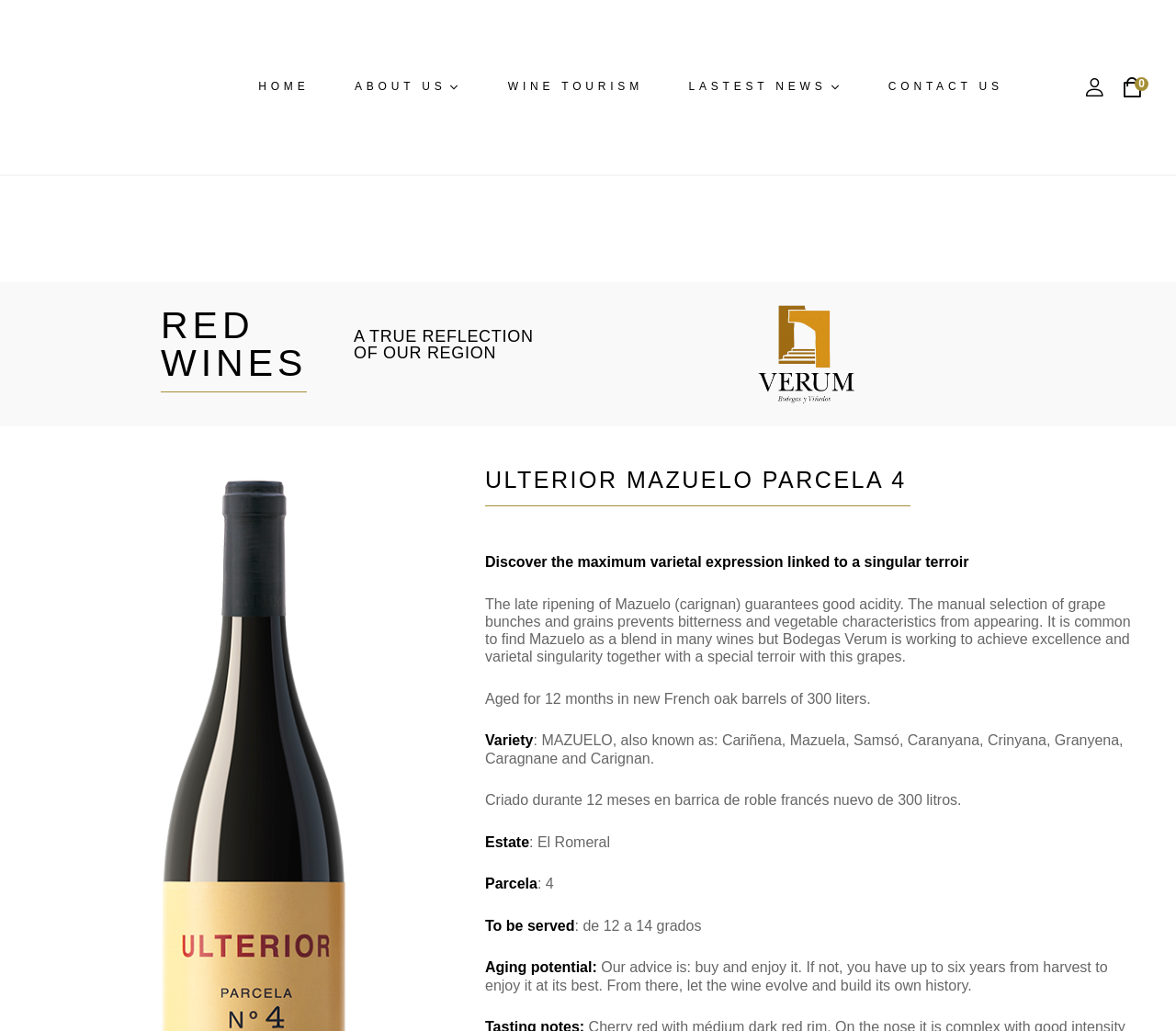Determine the bounding box coordinates of the element that should be clicked to execute the following command: "Navigate to the HOME page".

[0.202, 0.065, 0.281, 0.104]